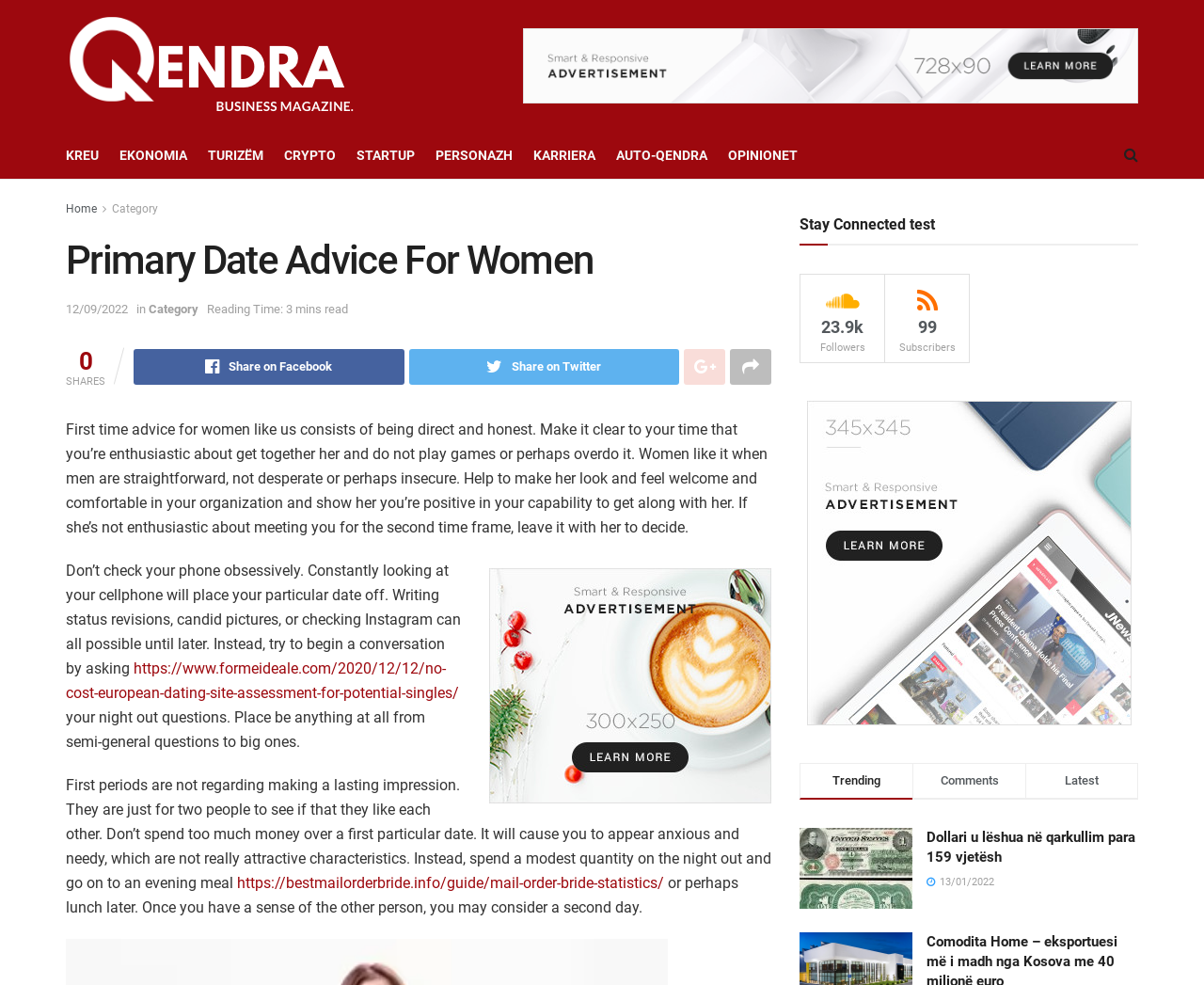Please find the bounding box coordinates in the format (top-left x, top-left y, bottom-right x, bottom-right y) for the given element description. Ensure the coordinates are floating point numbers between 0 and 1. Description: alt="Magazina Qendra"

[0.055, 0.014, 0.412, 0.119]